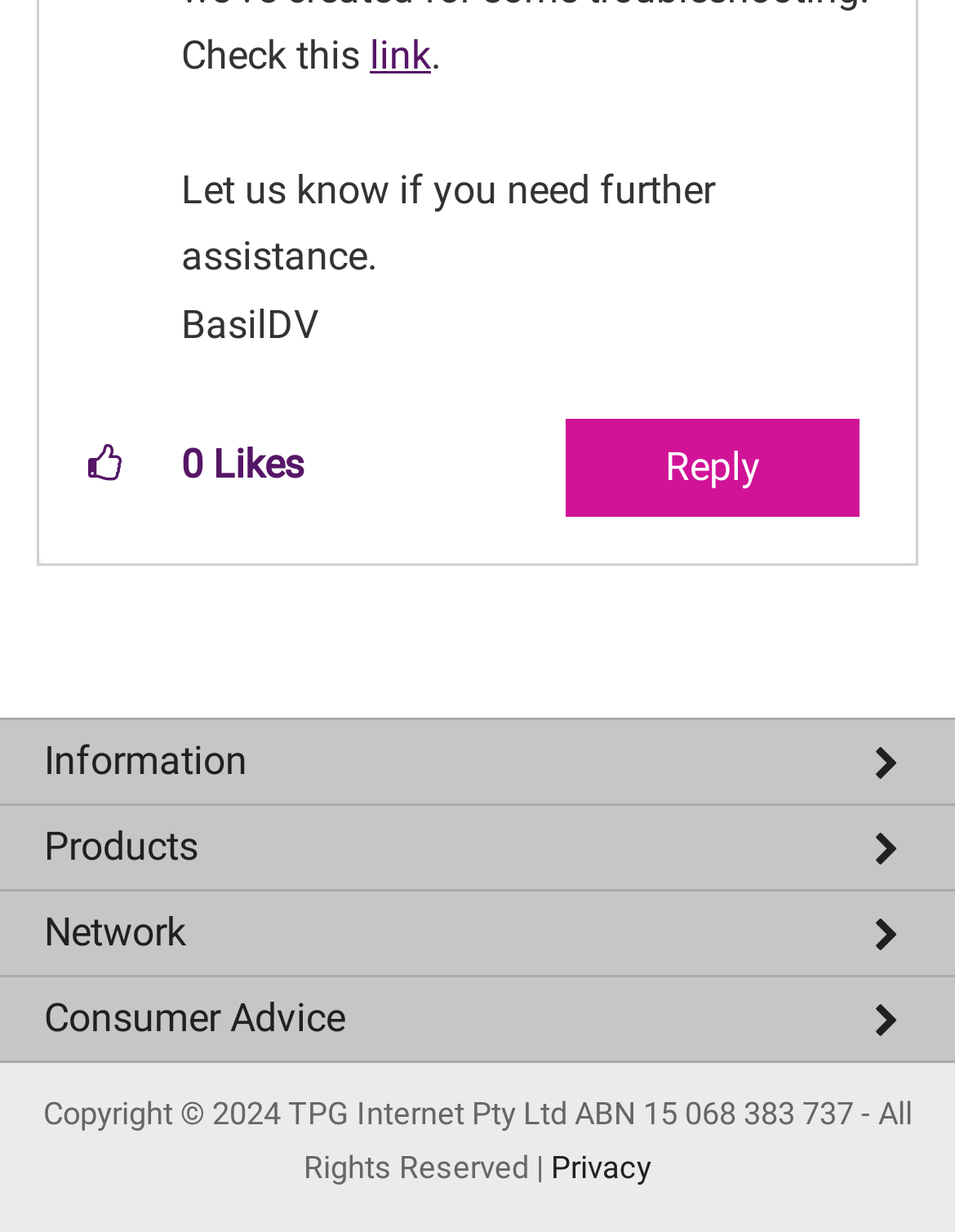Determine the bounding box coordinates for the area you should click to complete the following instruction: "View NBN plans".

[0.0, 0.724, 1.0, 0.787]